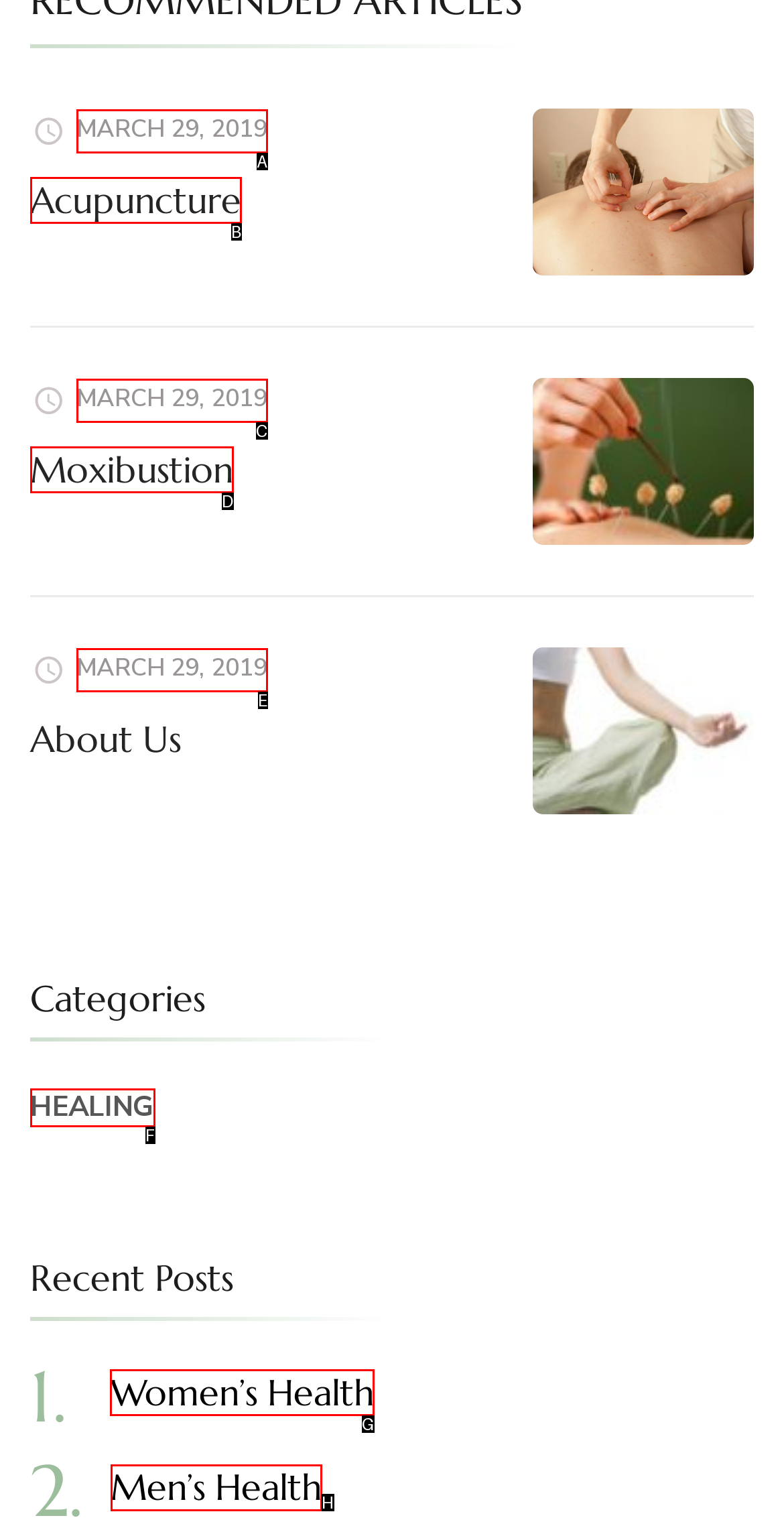Out of the given choices, which letter corresponds to the UI element required to visit Women’s Health? Answer with the letter.

G